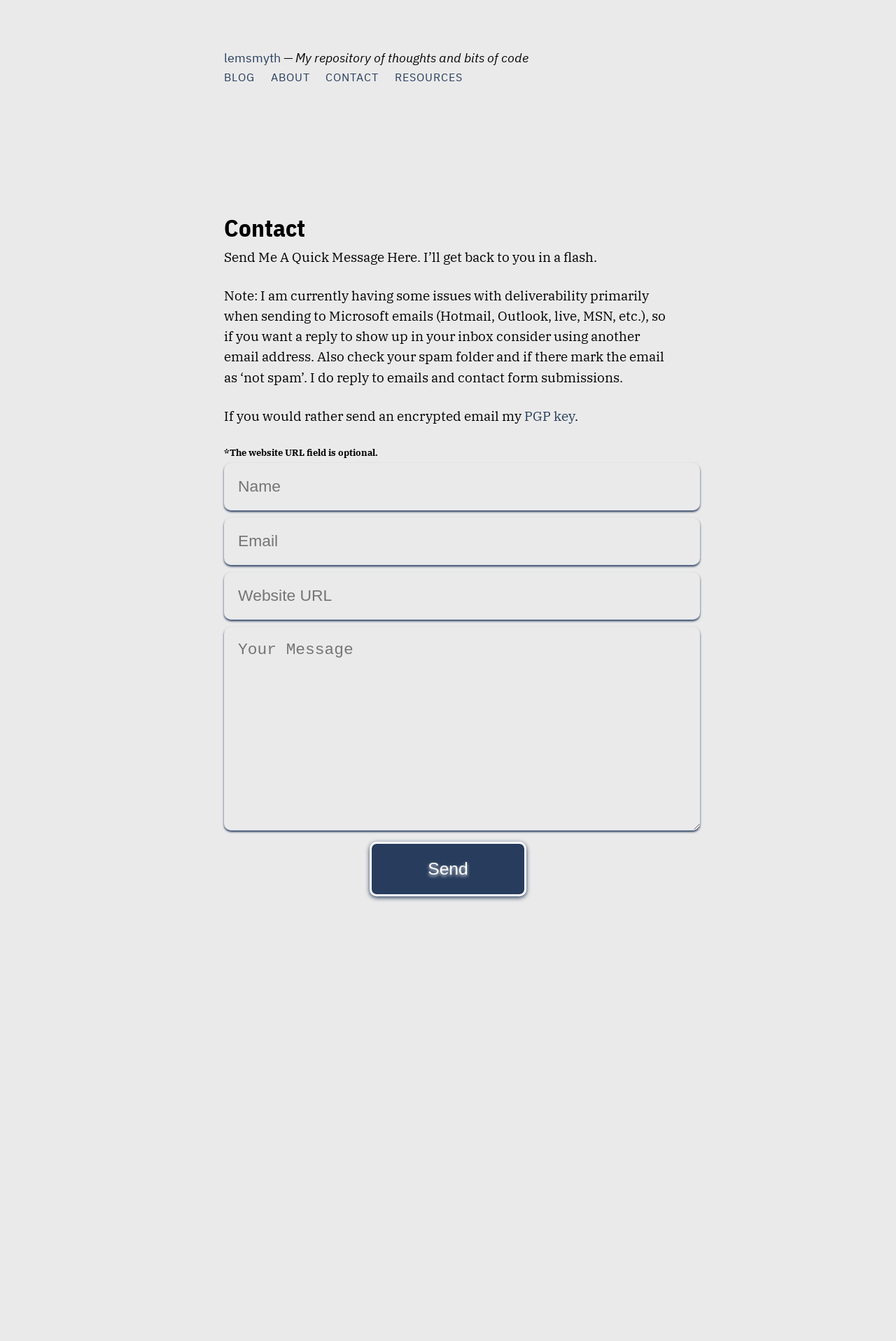What is the optional field in the contact form?
Using the image as a reference, answer the question in detail.

The webpage indicates that the website URL field is optional, as stated in the heading '*The website URL field is optional.' This means that users do not have to fill in this field if they do not have a website or prefer not to provide the URL.